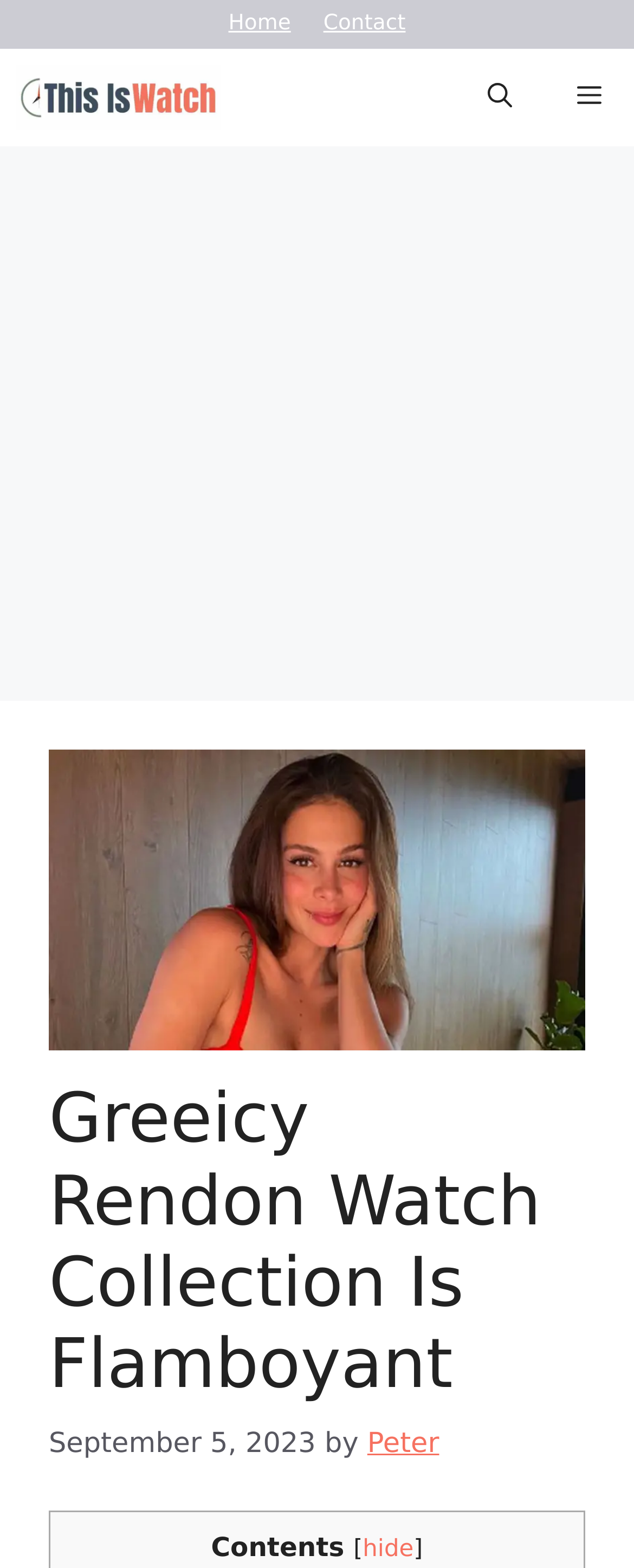What is the text above the search bar?
Refer to the screenshot and answer in one word or phrase.

Open Search Bar